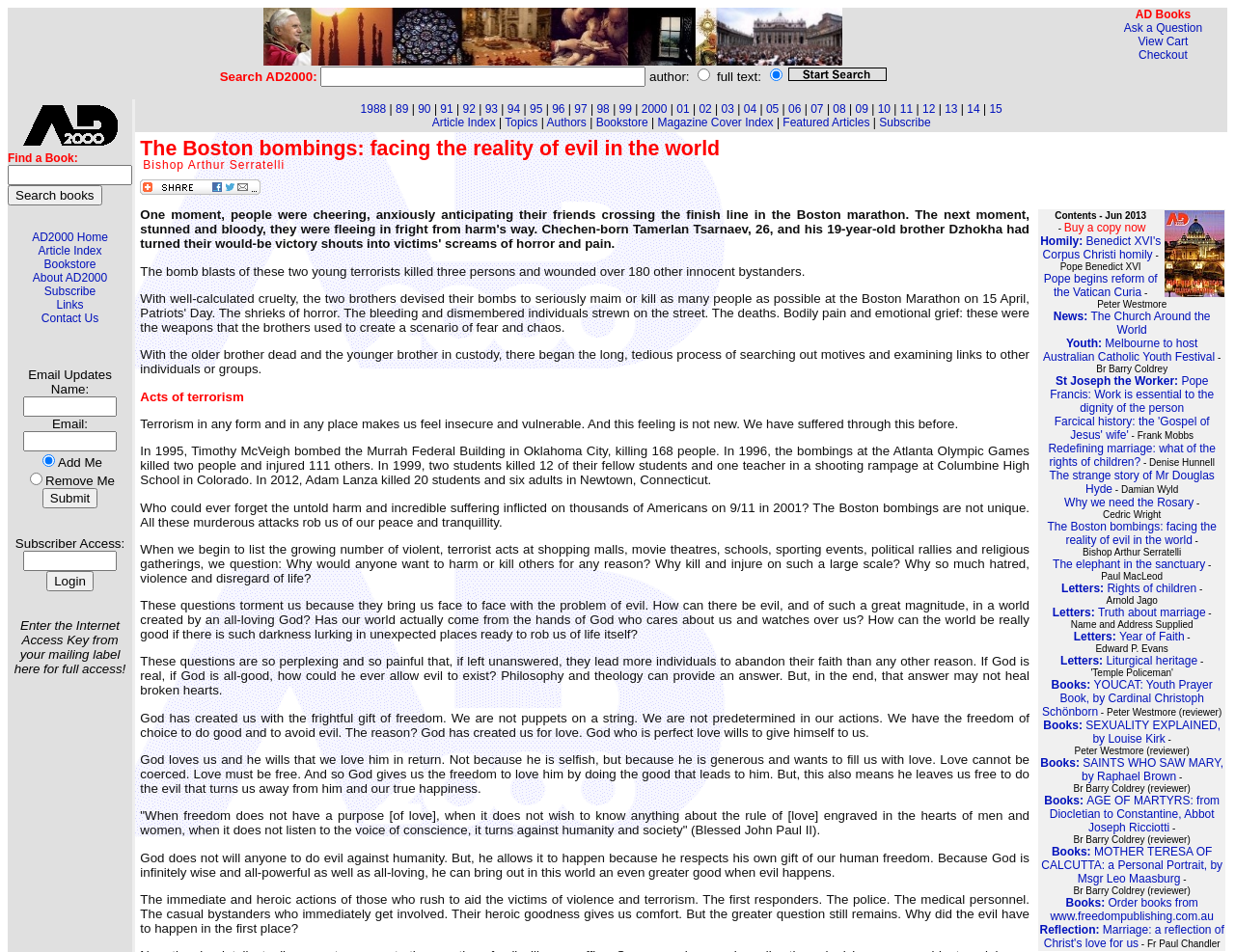Determine the bounding box coordinates of the region that needs to be clicked to achieve the task: "Search AD2000".

[0.26, 0.07, 0.523, 0.091]